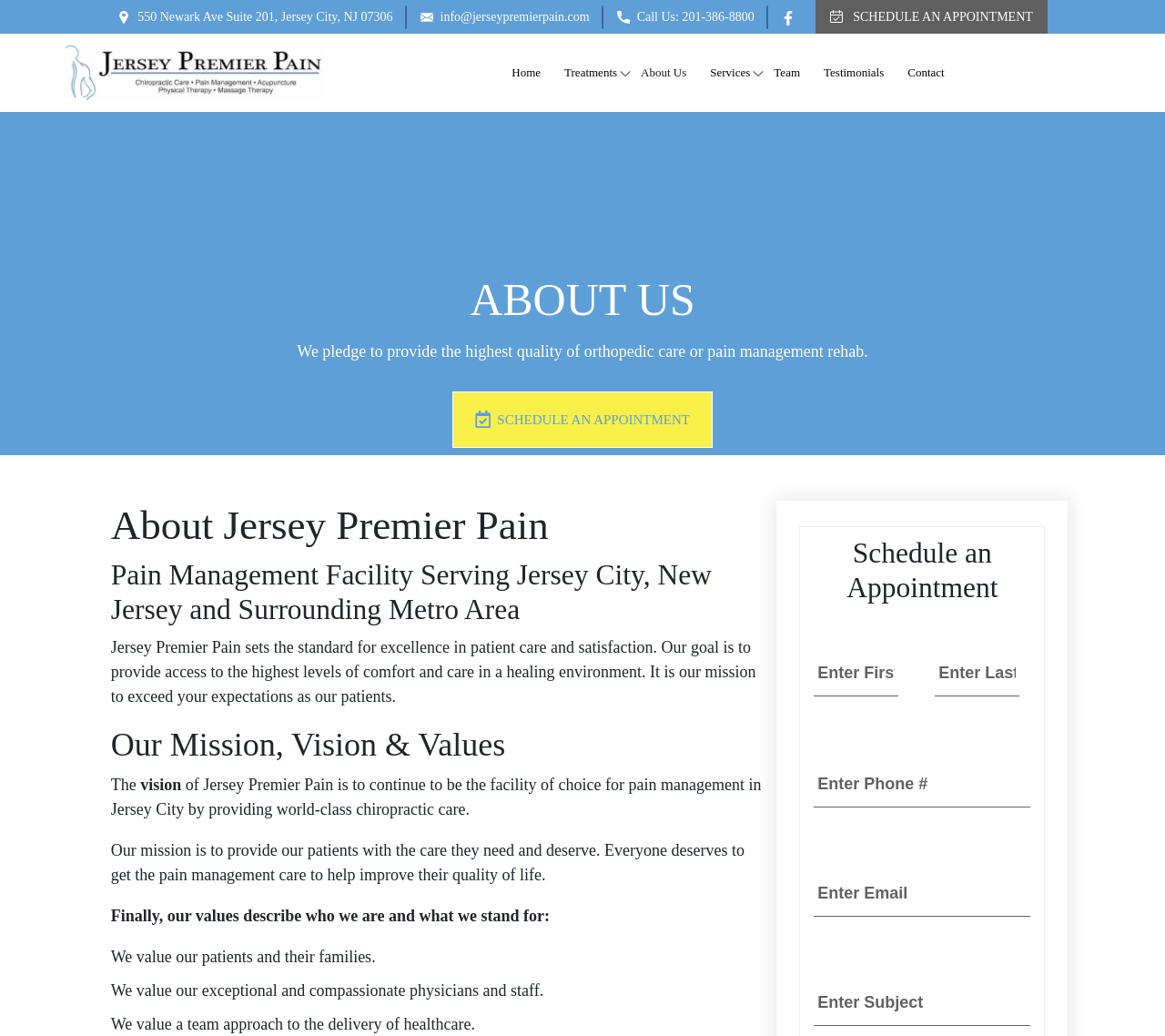Provide a one-word or short-phrase response to the question:
What is the address of Jersey Premier Pain?

550 Newark Ave Suite 201, Jersey City, NJ 07306